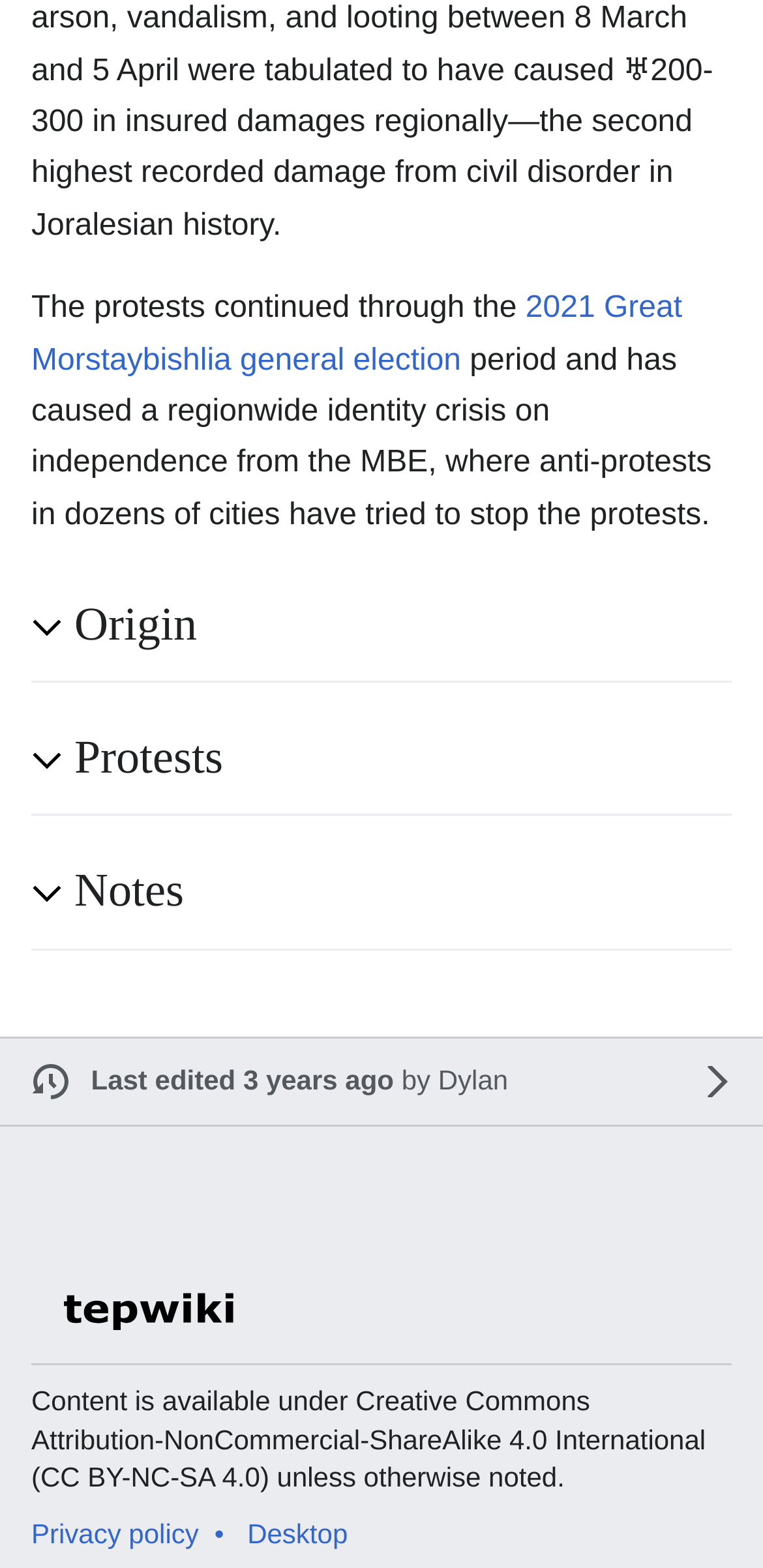What is the license of the content?
Could you answer the question in a detailed manner, providing as much information as possible?

The license of the content can be found at the bottom of the page, where it says 'Content is available under Creative Commons Attribution-NonCommercial-ShareAlike 4.0 International (CC BY-NC-SA 4.0) unless otherwise noted.' This indicates that the content is licensed under CC BY-NC-SA 4.0.